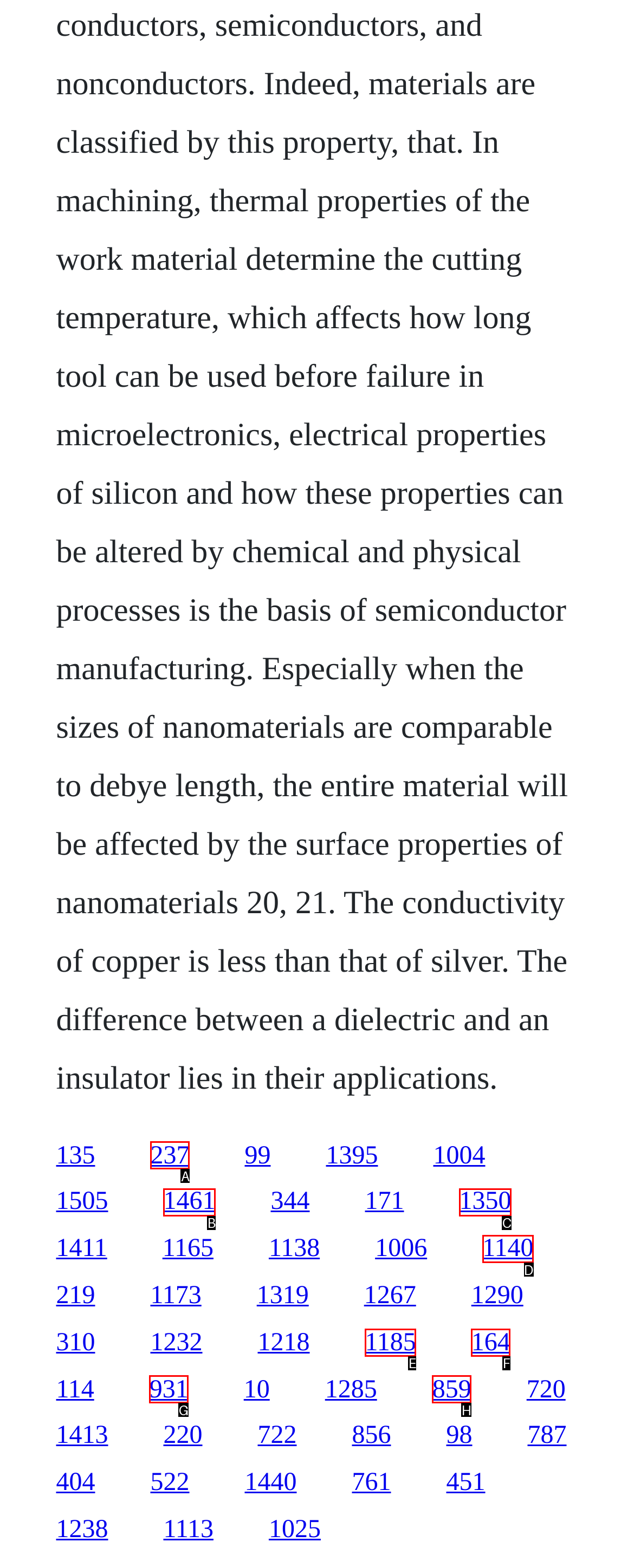Given the description: 1461, pick the option that matches best and answer with the corresponding letter directly.

B